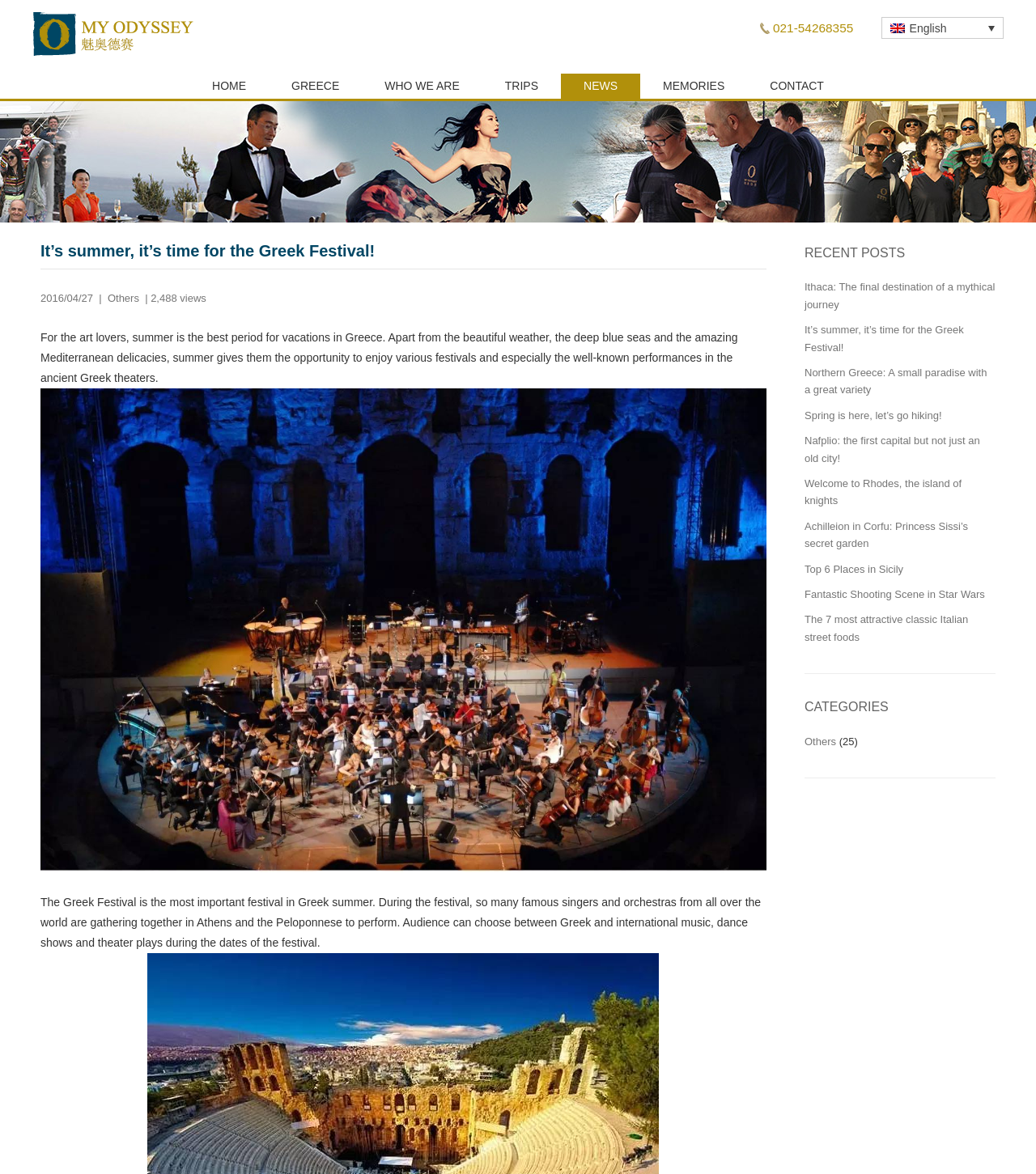What is the main topic of the article?
Please analyze the image and answer the question with as much detail as possible.

The article discusses the best period for vacations in Greece, which is summer, and highlights the beautiful weather, deep blue seas, and amazing Mediterranean delicacies, as well as the opportunity to enjoy various festivals, especially the Greek Festival.